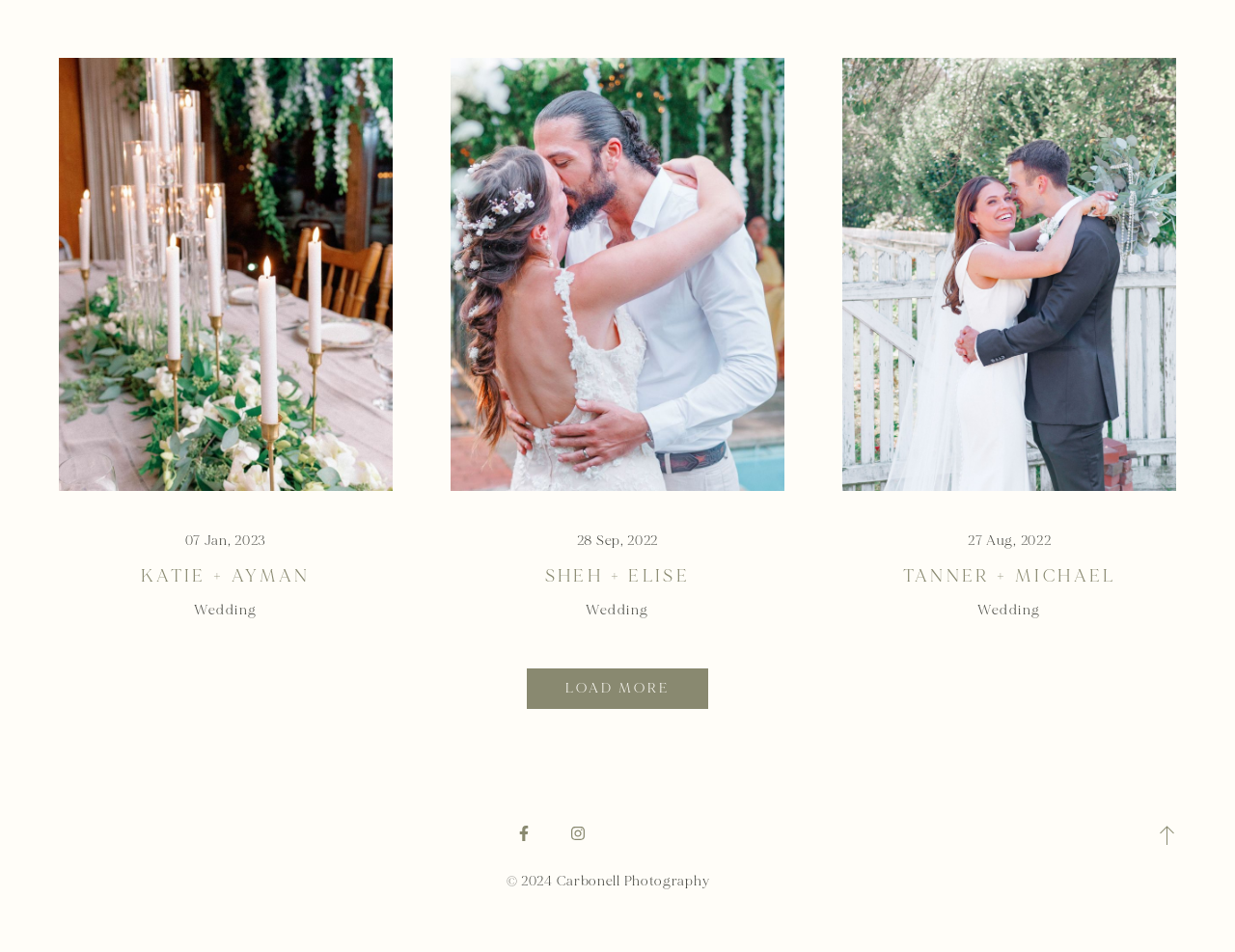Answer this question using a single word or a brief phrase:
How many wedding links are displayed on the webpage?

3